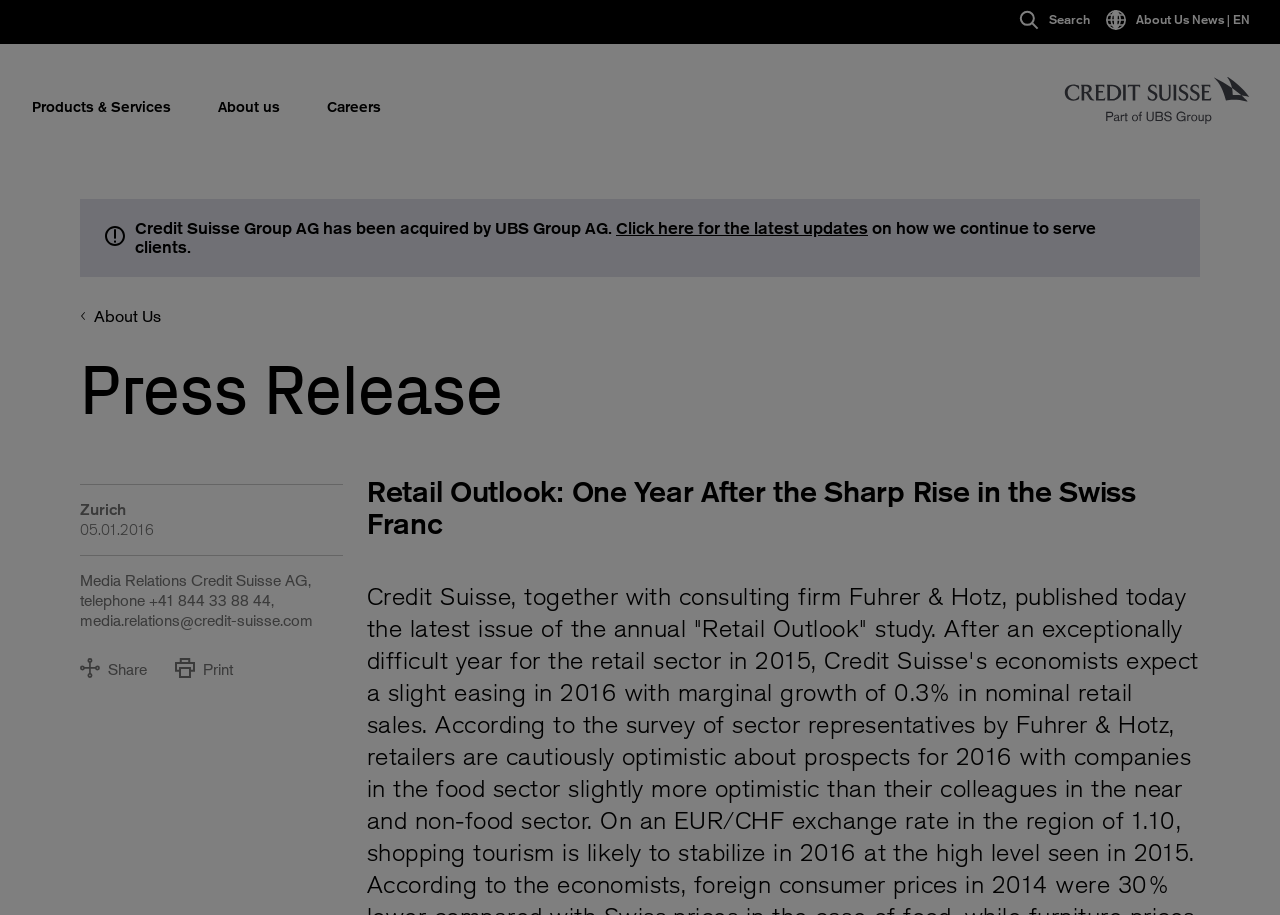Locate the bounding box coordinates of the clickable element to fulfill the following instruction: "Click Products & Services". Provide the coordinates as four float numbers between 0 and 1 in the format [left, top, right, bottom].

[0.025, 0.108, 0.134, 0.136]